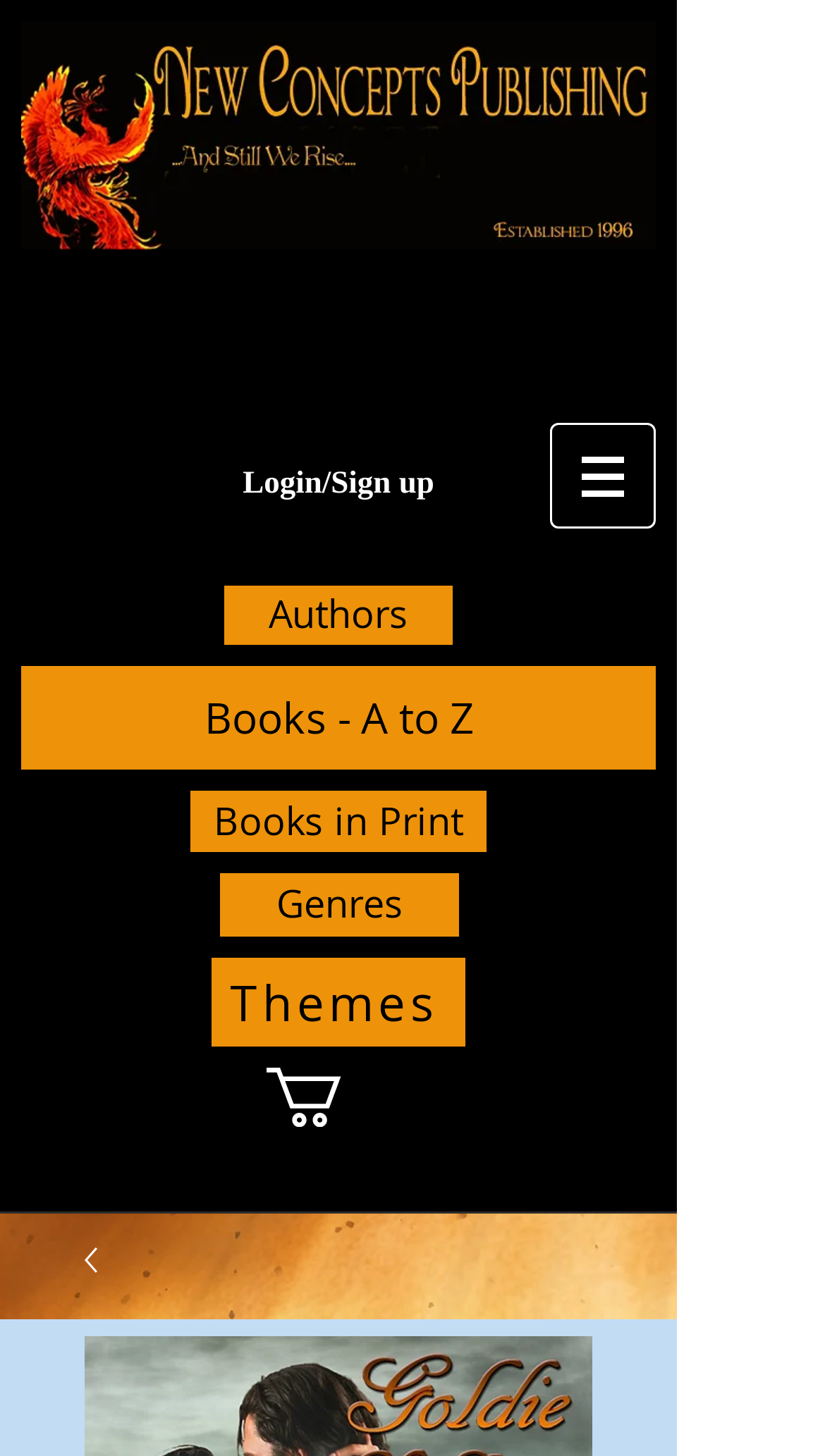What is the purpose of the 'Login/Sign up' button?
Please utilize the information in the image to give a detailed response to the question.

The 'Login/Sign up' button is likely used to allow users to access their account or create a new one, which is a common feature on websites that require user authentication.